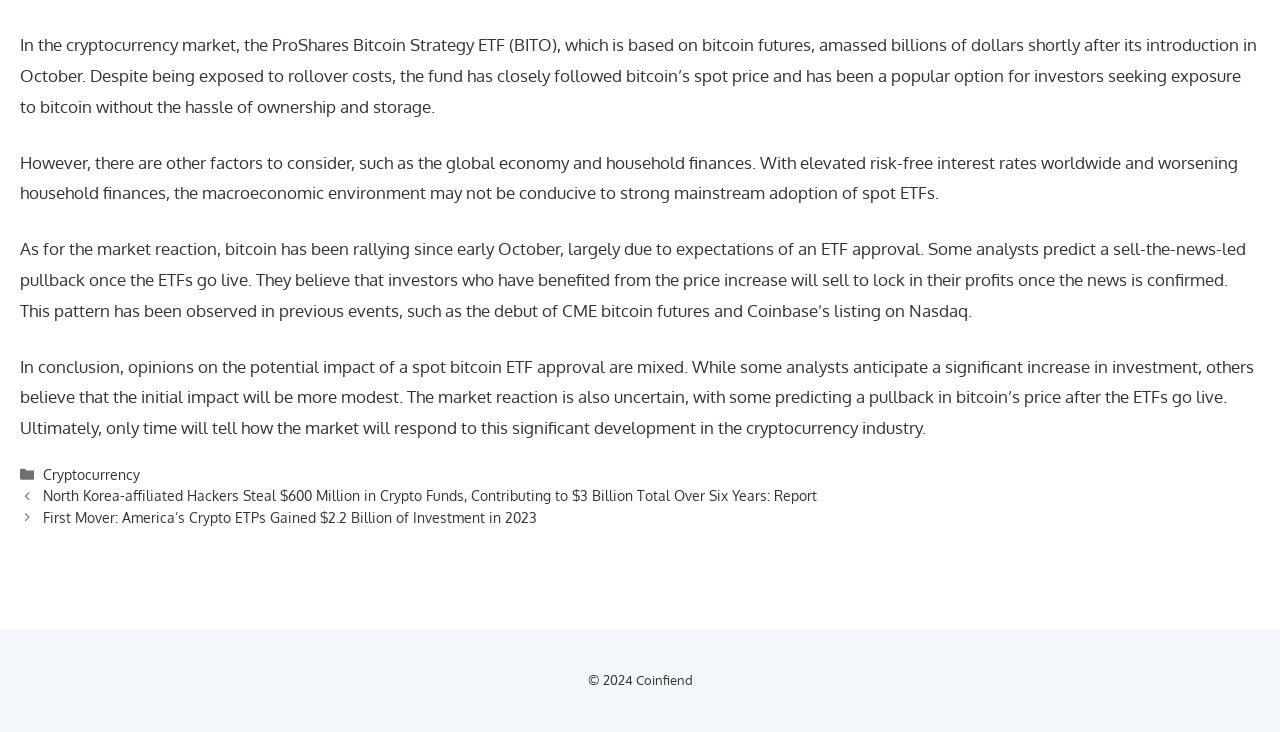What is the tone of the article?
Based on the screenshot, provide your answer in one word or phrase.

Informative